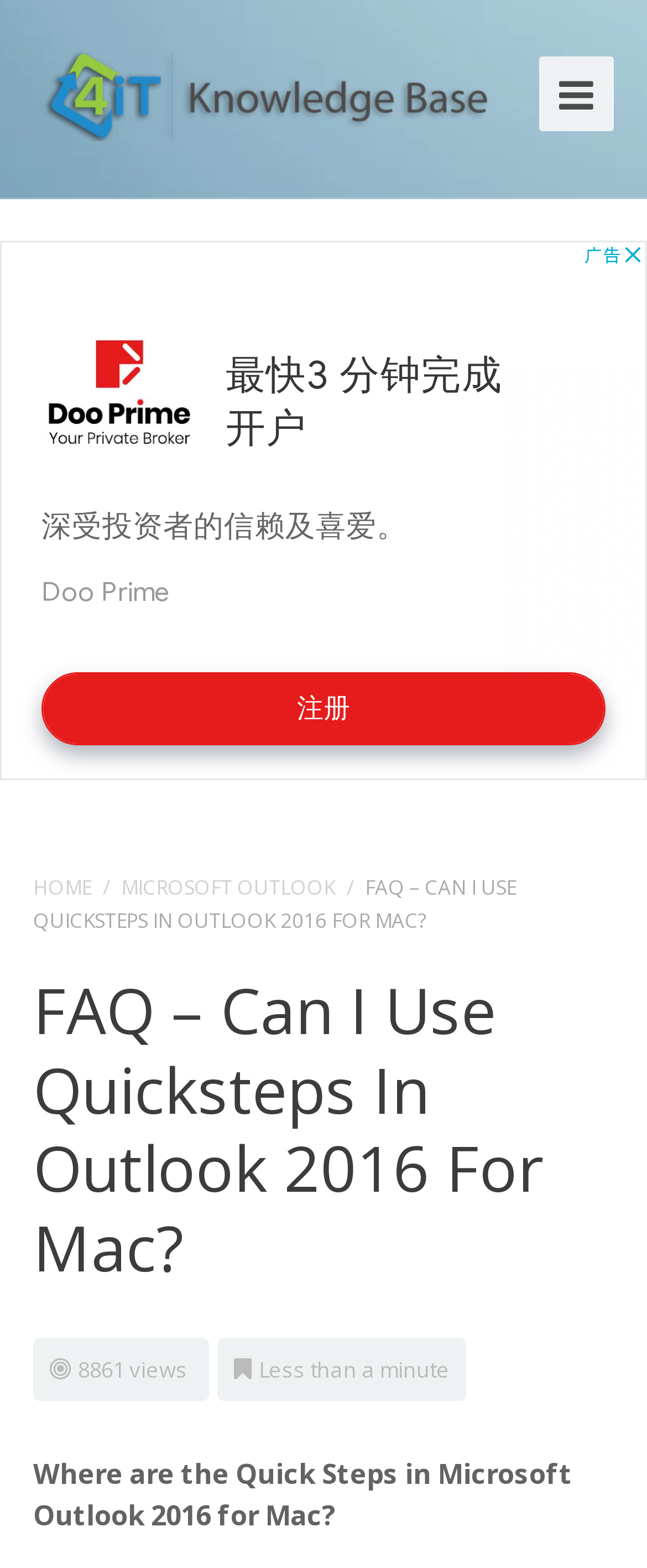Please locate the UI element described by "Microsoft Outlook" and provide its bounding box coordinates.

[0.187, 0.186, 0.518, 0.204]